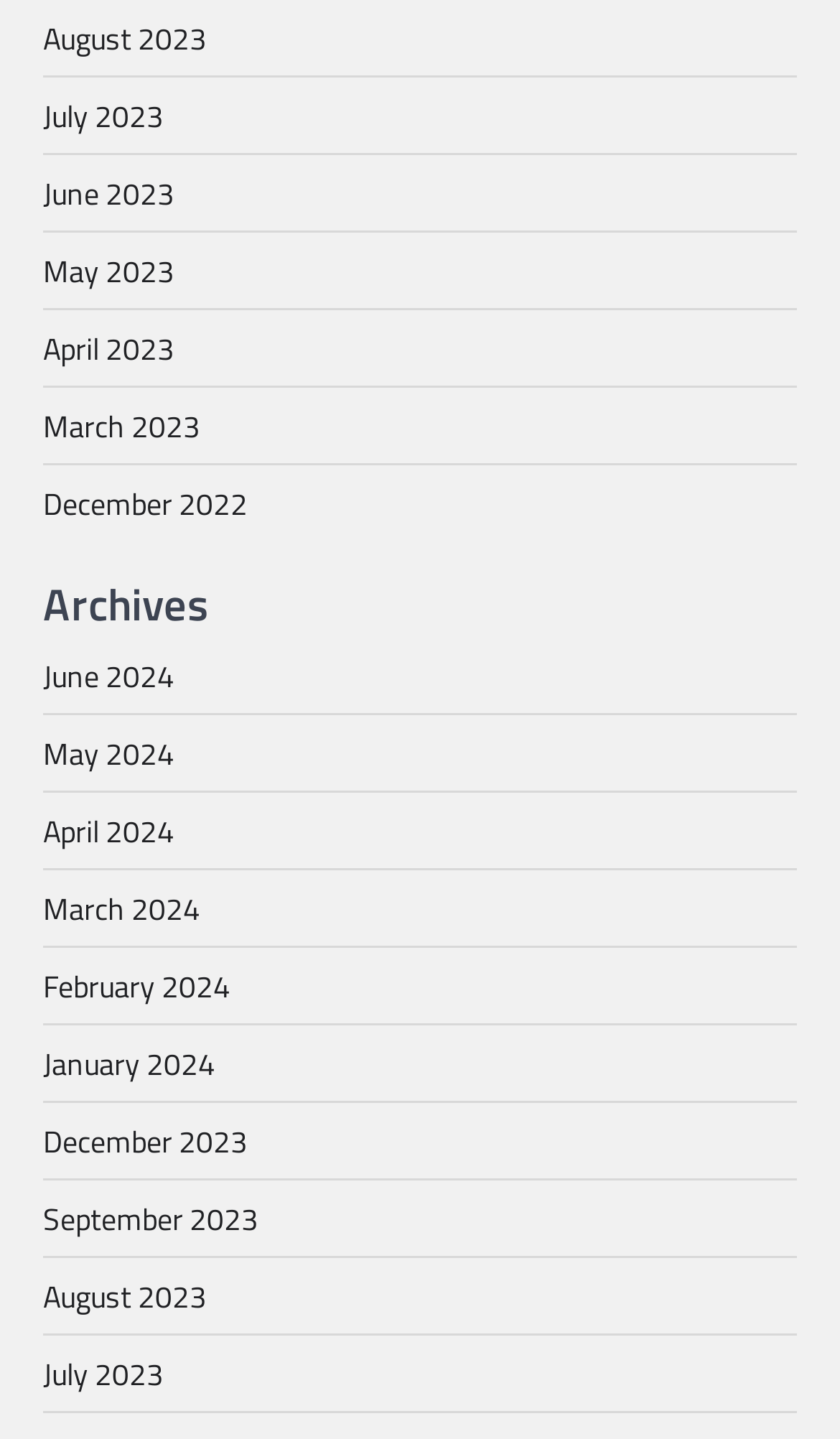Give a one-word or short phrase answer to this question: 
How many links are there for the year 2024?

5